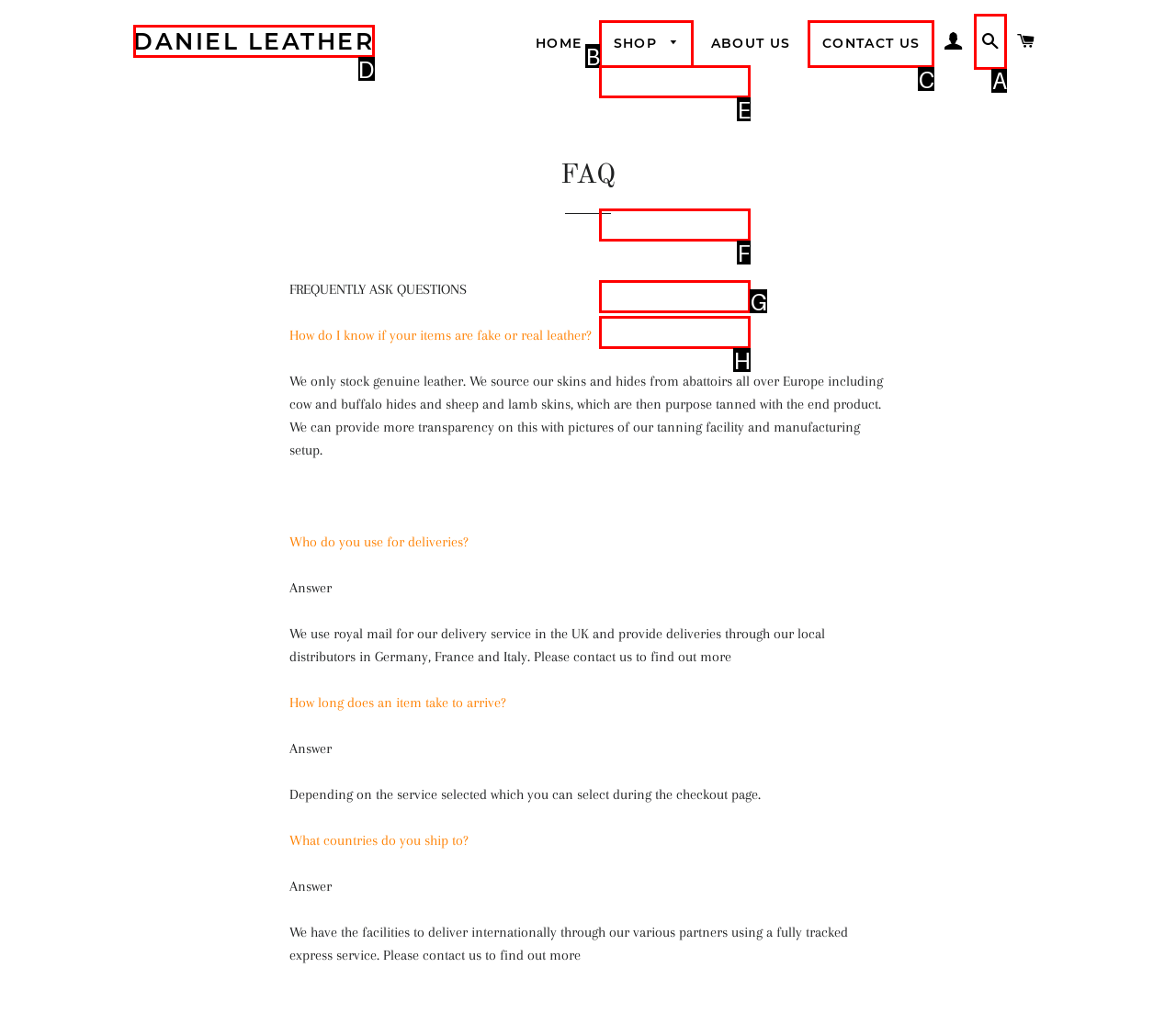Choose the HTML element that aligns with the description: Wallets. Indicate your choice by stating the letter.

G